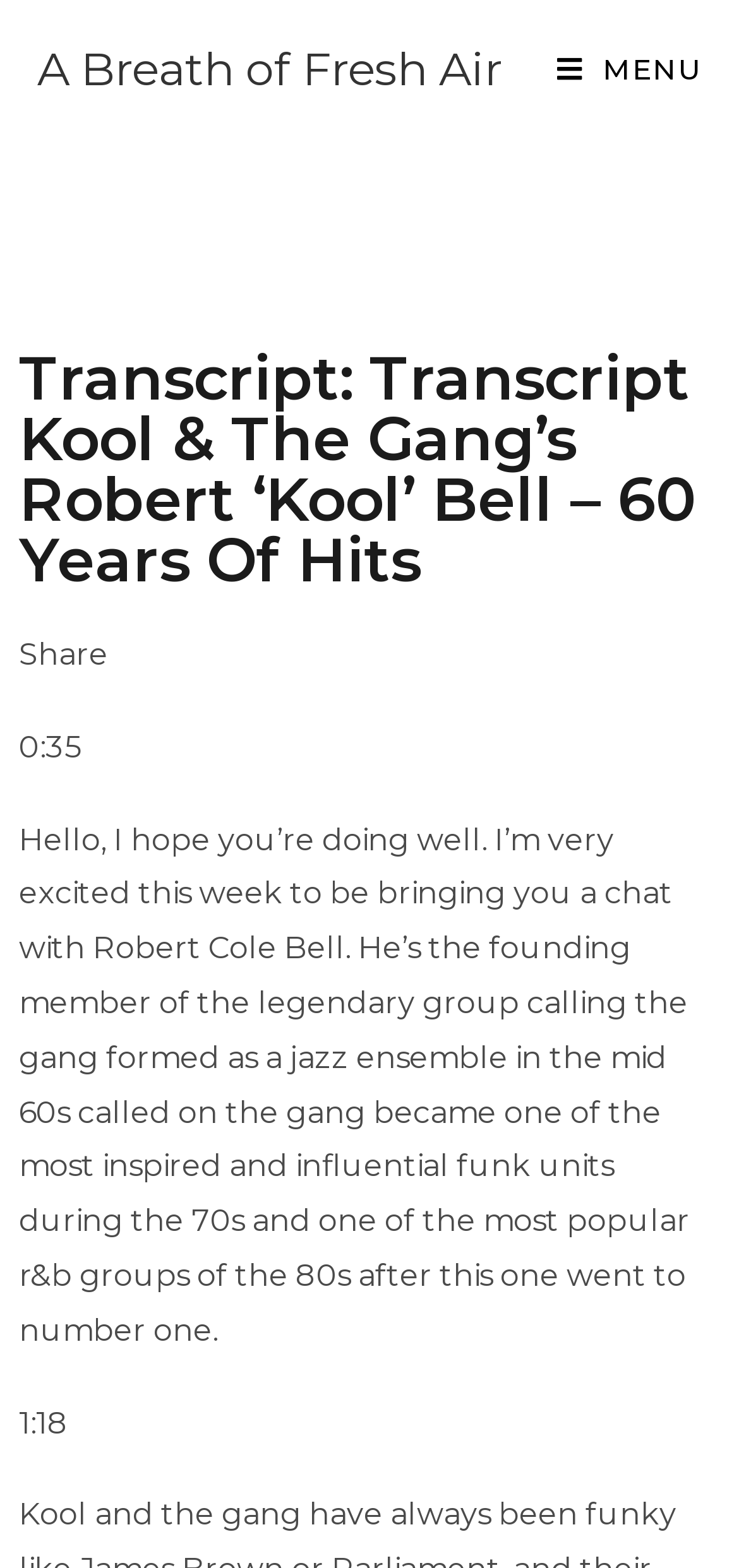Craft a detailed narrative of the webpage's structure and content.

The webpage appears to be a transcript of an interview with Robert Cole Bell, the founding member of the legendary group Kool & The Gang. At the top left of the page, there is a link to "A Breath of Fresh Air" with a layout table below it. On the top right, there is a mobile menu link with the text "MENU" next to it. 

Below the mobile menu, there is a heading that reads "Transcript: Transcript Kool & The Gang’s Robert ‘Kool’ Bell – 60 Years Of Hits", which spans almost the entire width of the page. 

Underneath the heading, there are three lines of text. The first line reads "Share" and is followed by "0:35". The second line is a paragraph of text that introduces the interview with Robert Cole Bell, mentioning his background and the group's history. This text takes up most of the page's width. The third line reads "1:18", which likely indicates a timestamp in the interview.